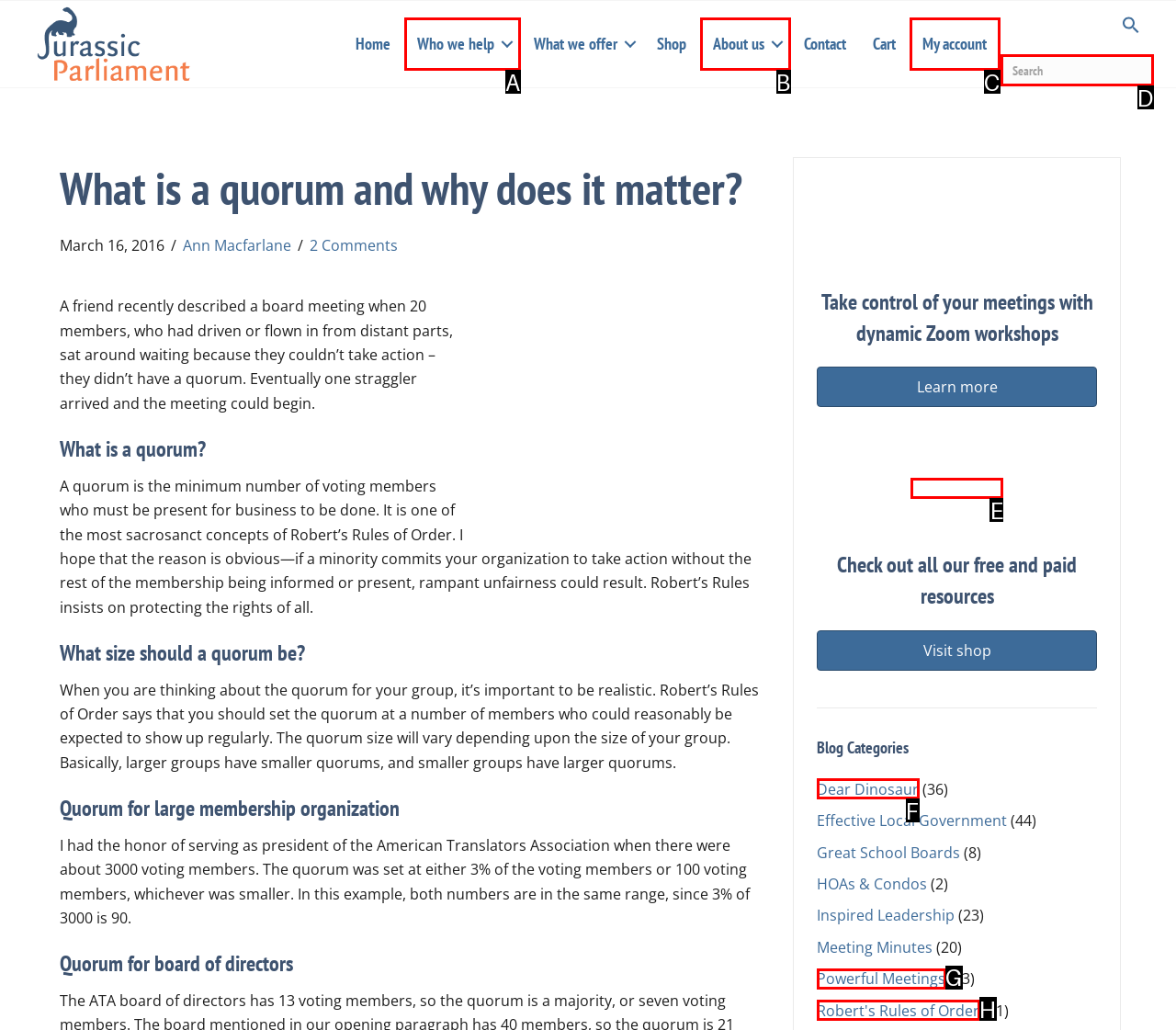Based on the provided element description: alt="shopping cart icon" title="empty-cart", identify the best matching HTML element. Respond with the corresponding letter from the options shown.

E